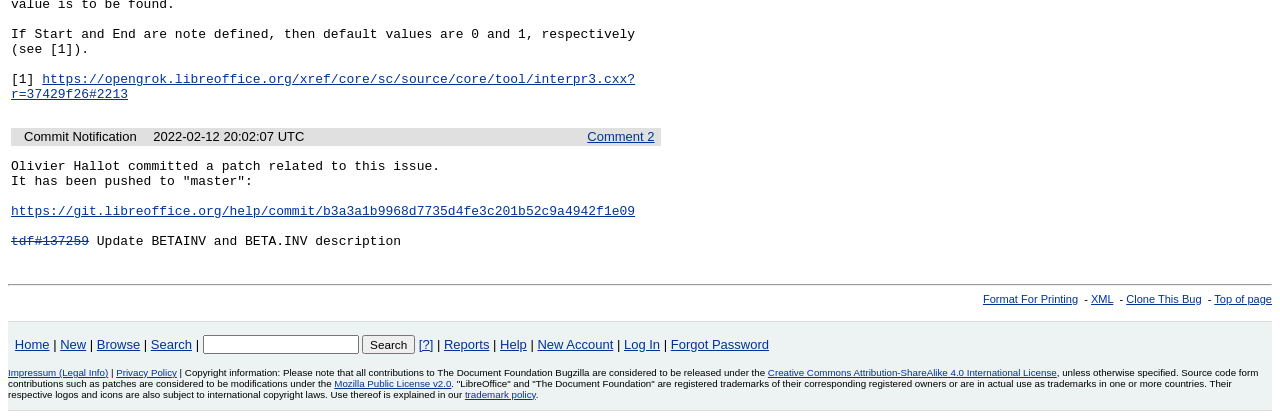Show the bounding box coordinates for the HTML element described as: "Log In".

[0.487, 0.804, 0.516, 0.84]